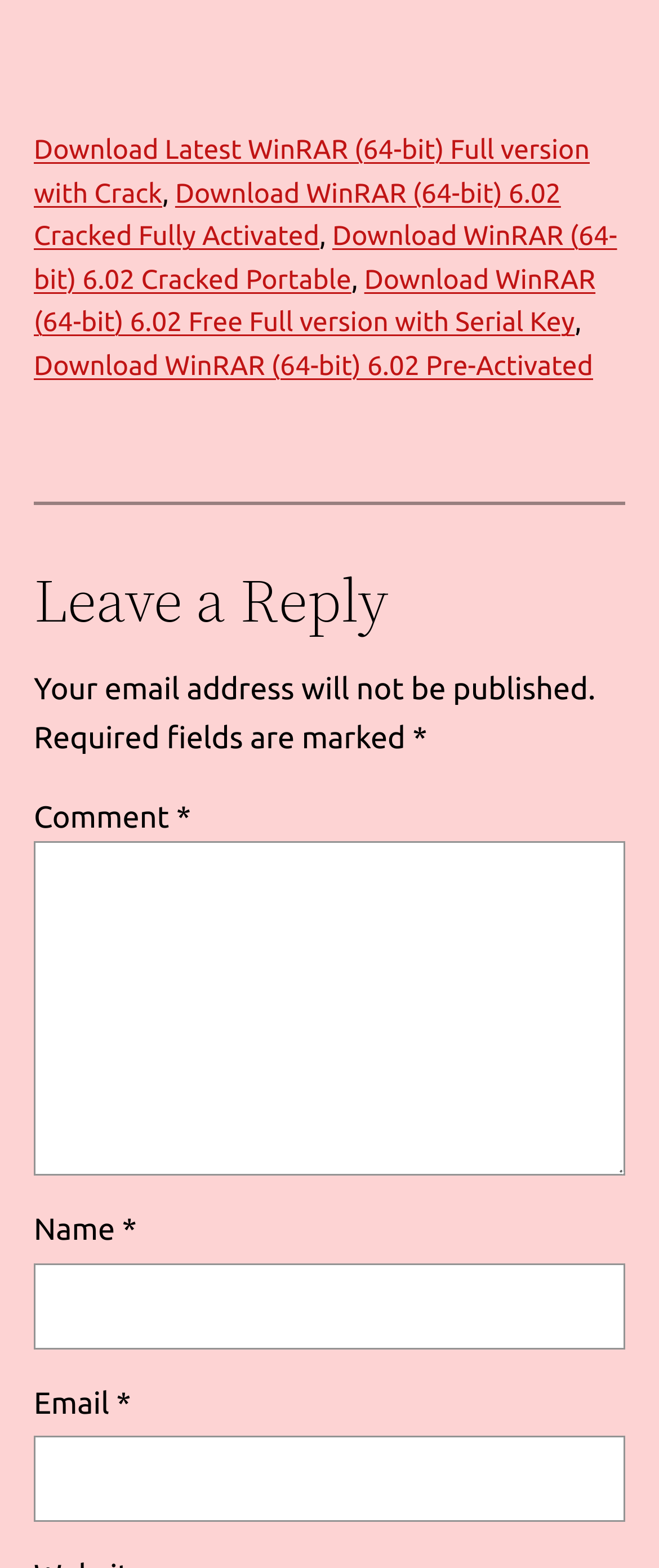Show the bounding box coordinates for the element that needs to be clicked to execute the following instruction: "Leave a reply". Provide the coordinates in the form of four float numbers between 0 and 1, i.e., [left, top, right, bottom].

[0.051, 0.36, 0.949, 0.405]